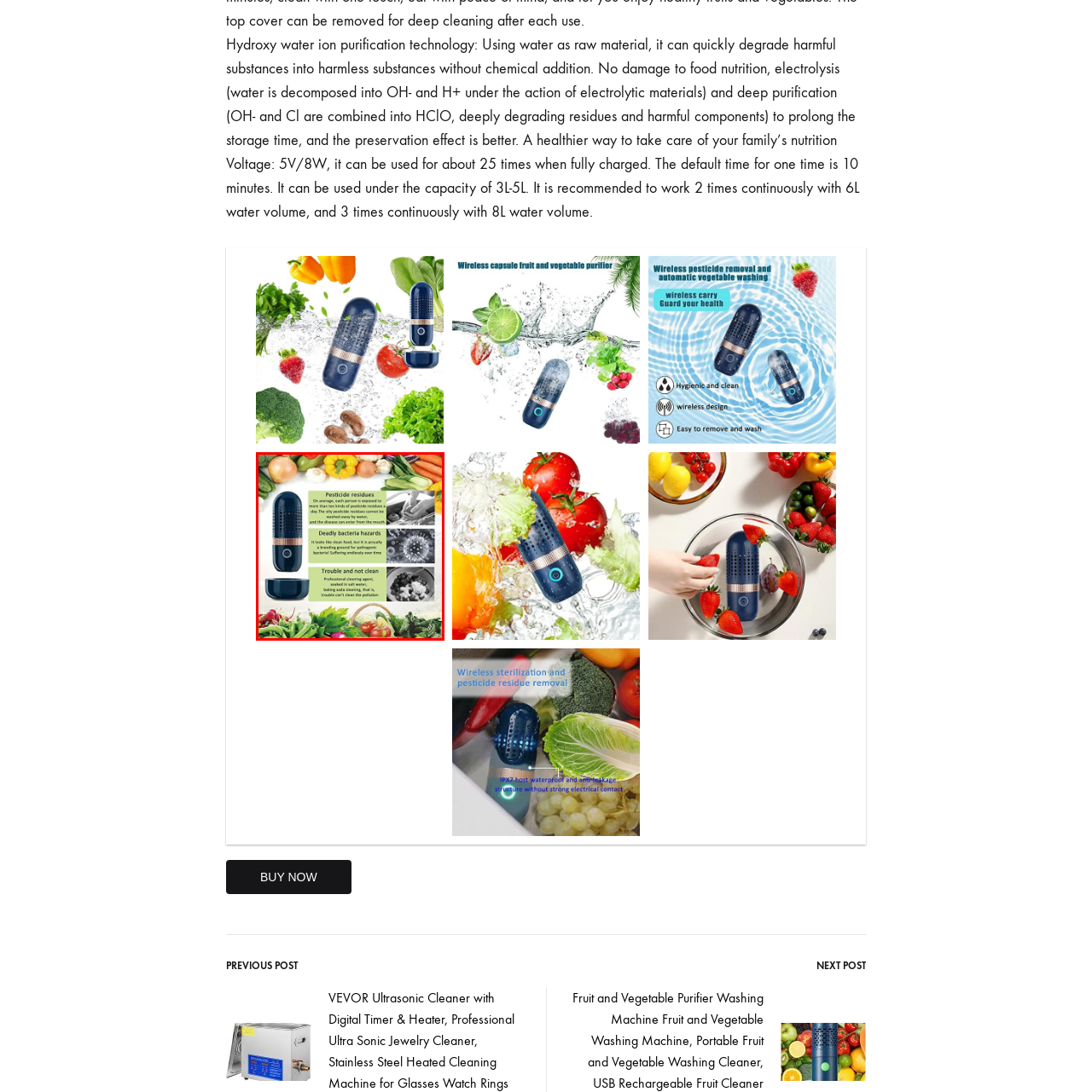What is the risk associated with pesticide residues?
Examine the image within the red bounding box and provide a comprehensive answer to the question.

According to the caption, individuals are often exposed to significant amounts of pesticide residues, which highlights the risk associated with these residues.